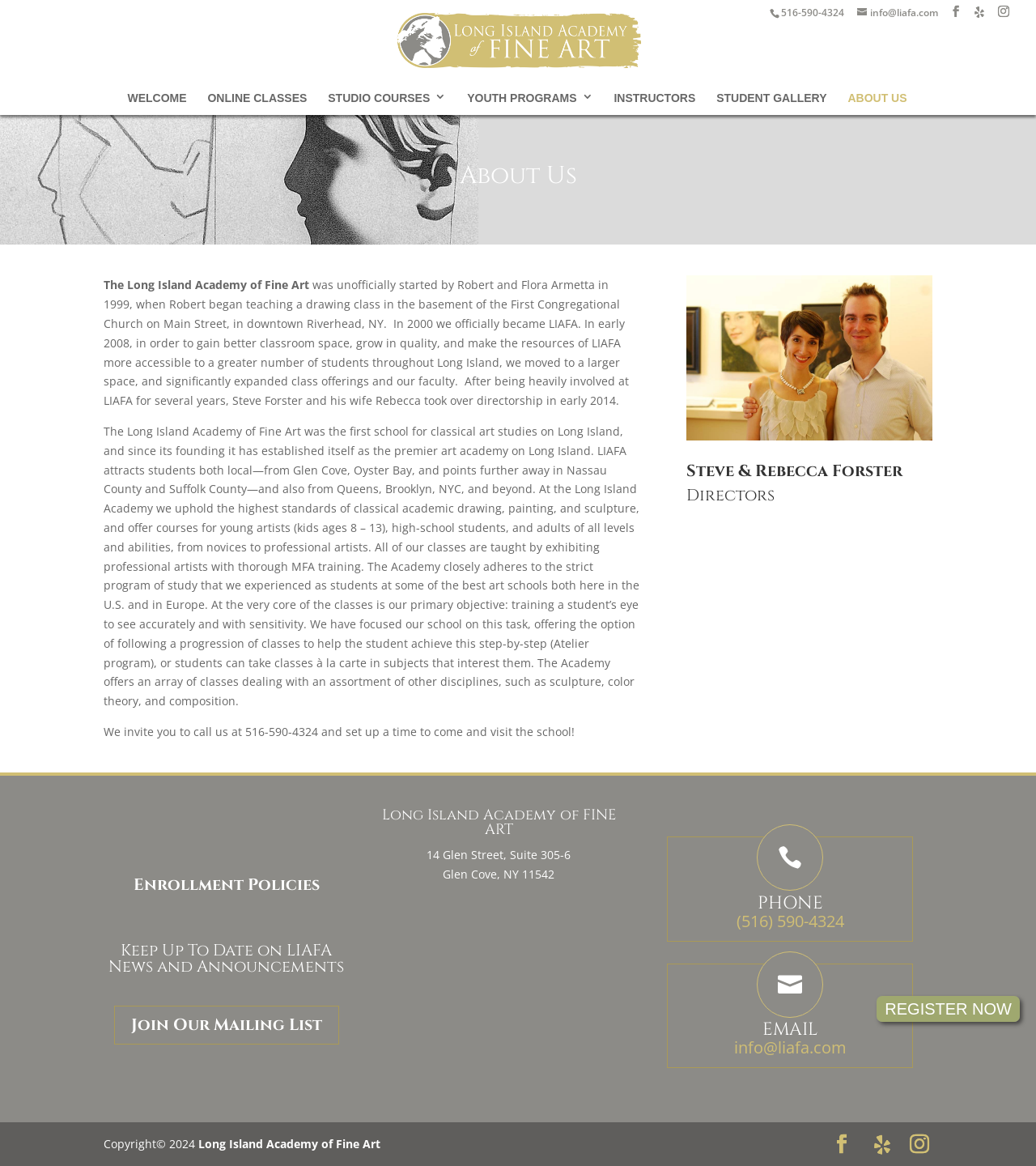Utilize the information from the image to answer the question in detail:
Who are the directors of LIAFA?

I found this information by looking at the section on the webpage that lists the directors, which is headed by 'Steve & Rebecca Forster'.